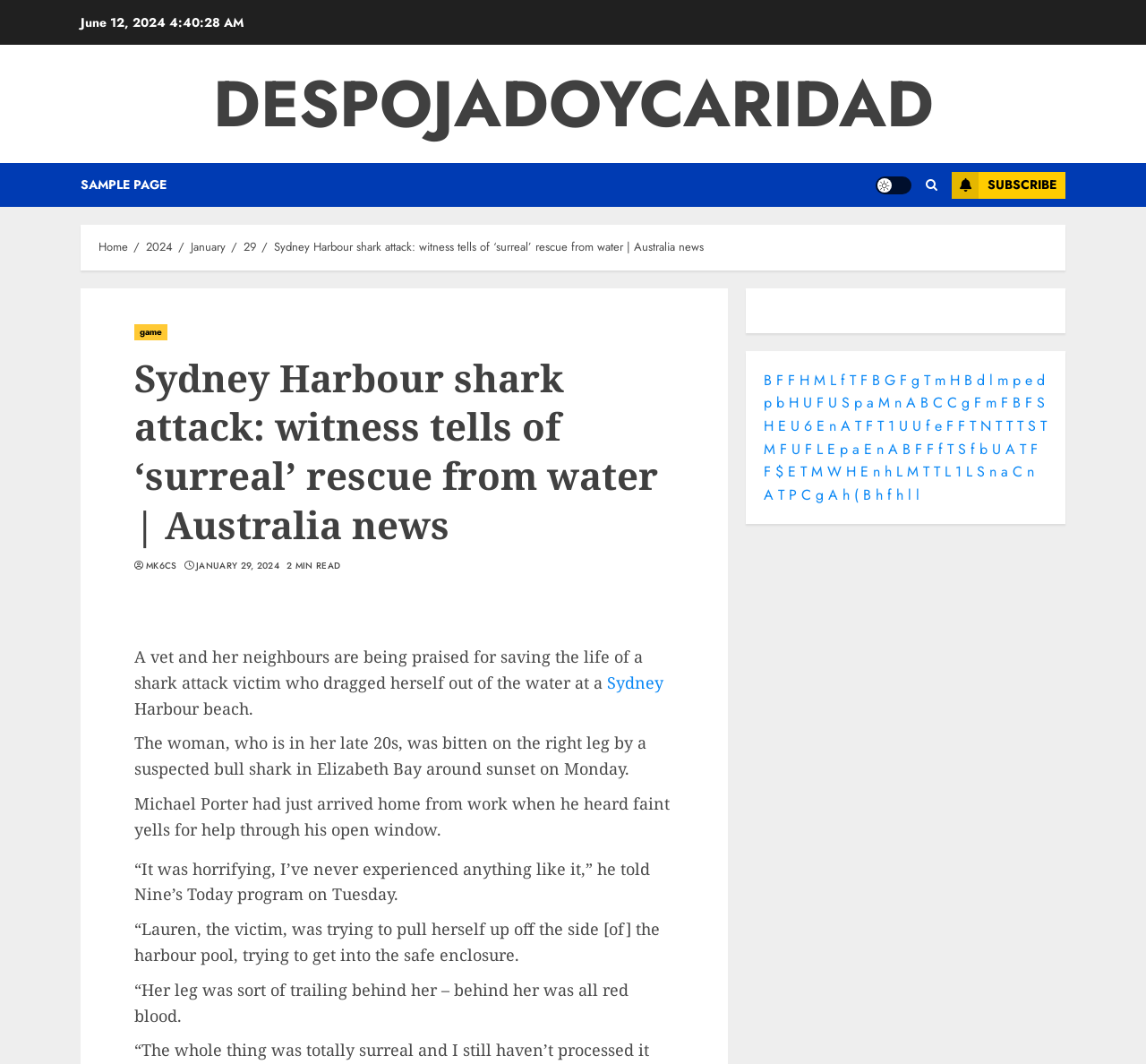Bounding box coordinates are specified in the format (top-left x, top-left y, bottom-right x, bottom-right y). All values are floating point numbers bounded between 0 and 1. Please provide the bounding box coordinate of the region this sentence describes: About

None